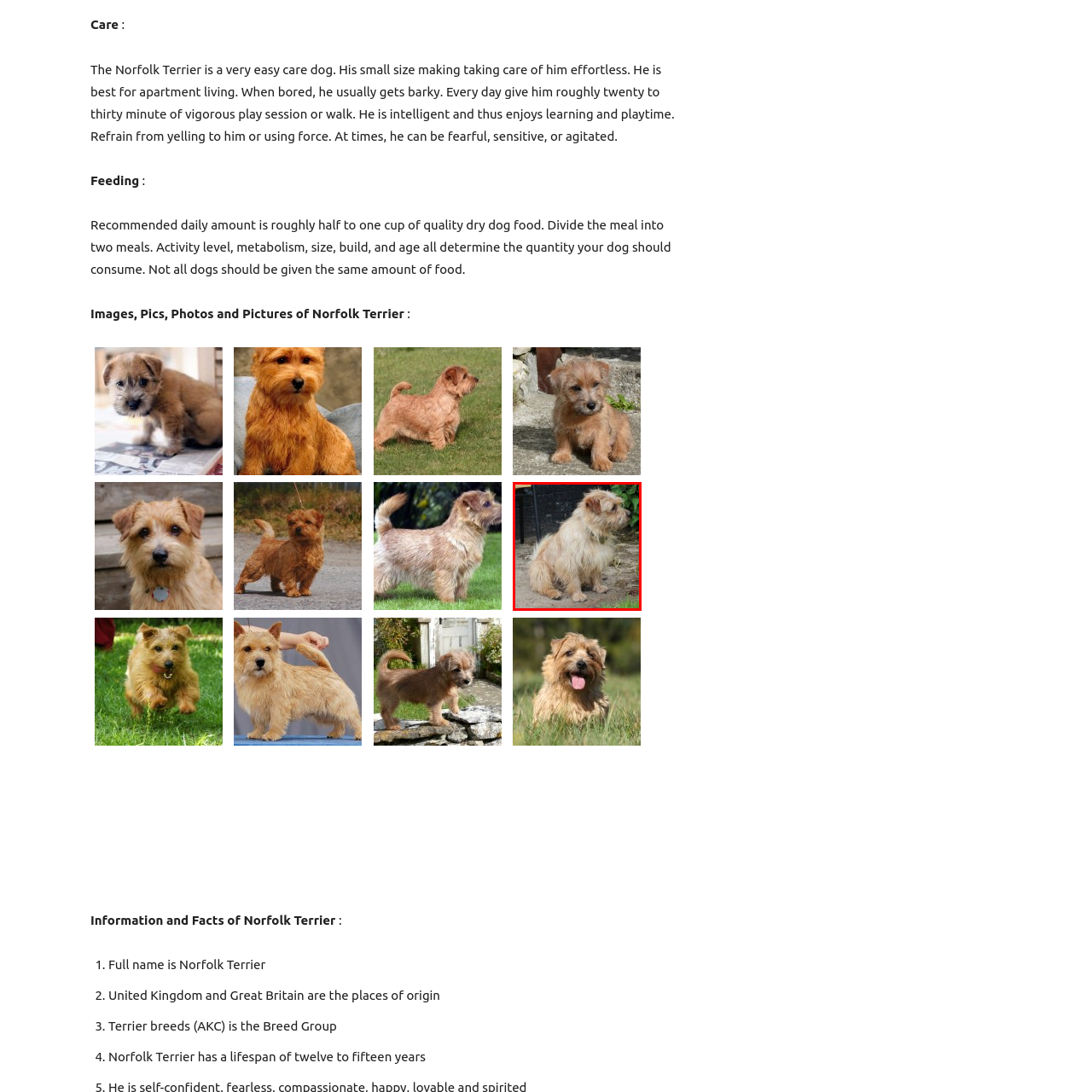Please review the image enclosed by the red bounding box and give a detailed answer to the following question, utilizing the information from the visual: What is a suitable living arrangement for a Norfolk Terrier?

The caption states that Norfolk Terriers thrive in environments that provide regular play and interaction, making them suitable companions for apartment living due to their easy-going nature and minimal grooming needs.